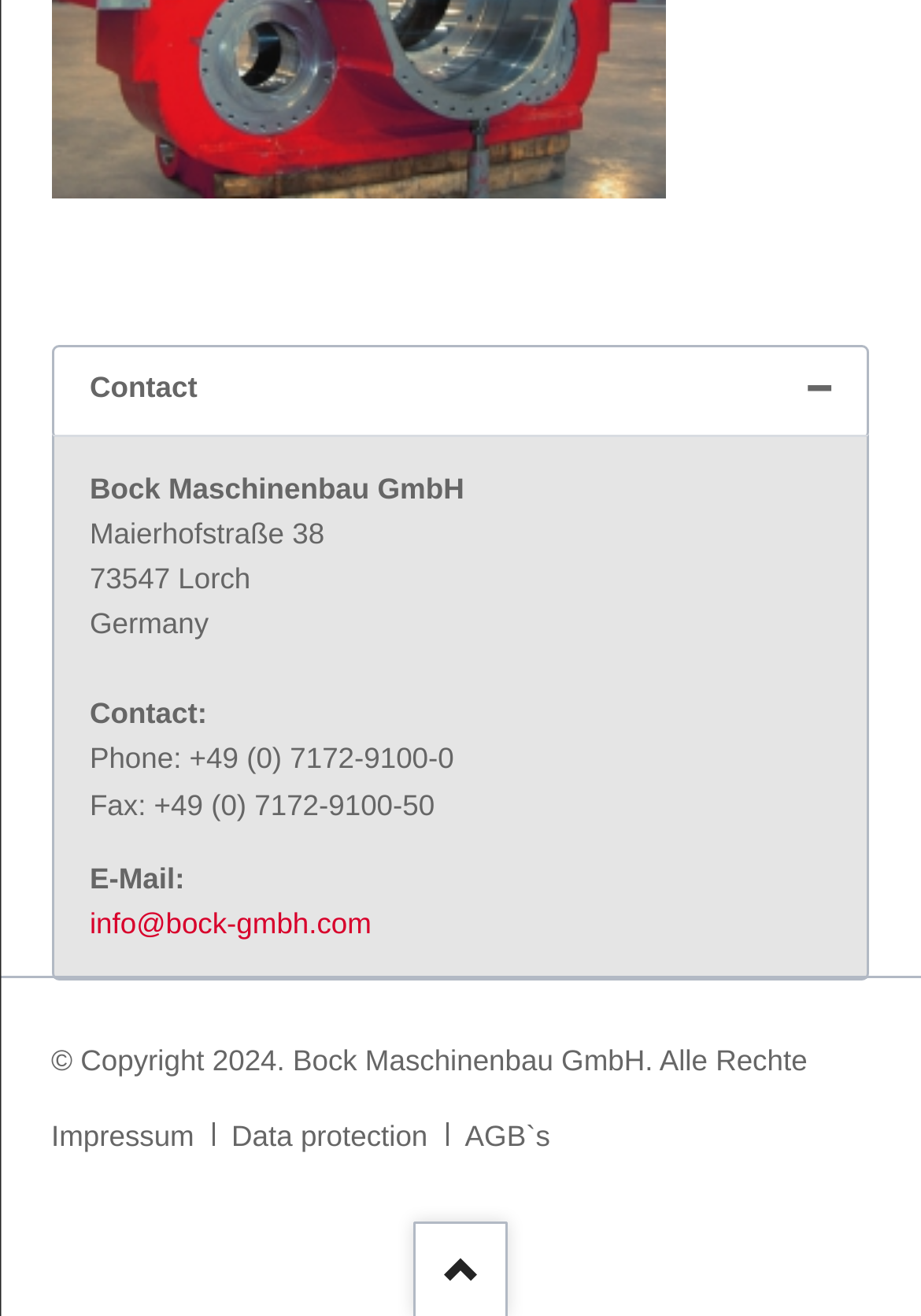Give a concise answer of one word or phrase to the question: 
What is the copyright year?

2024